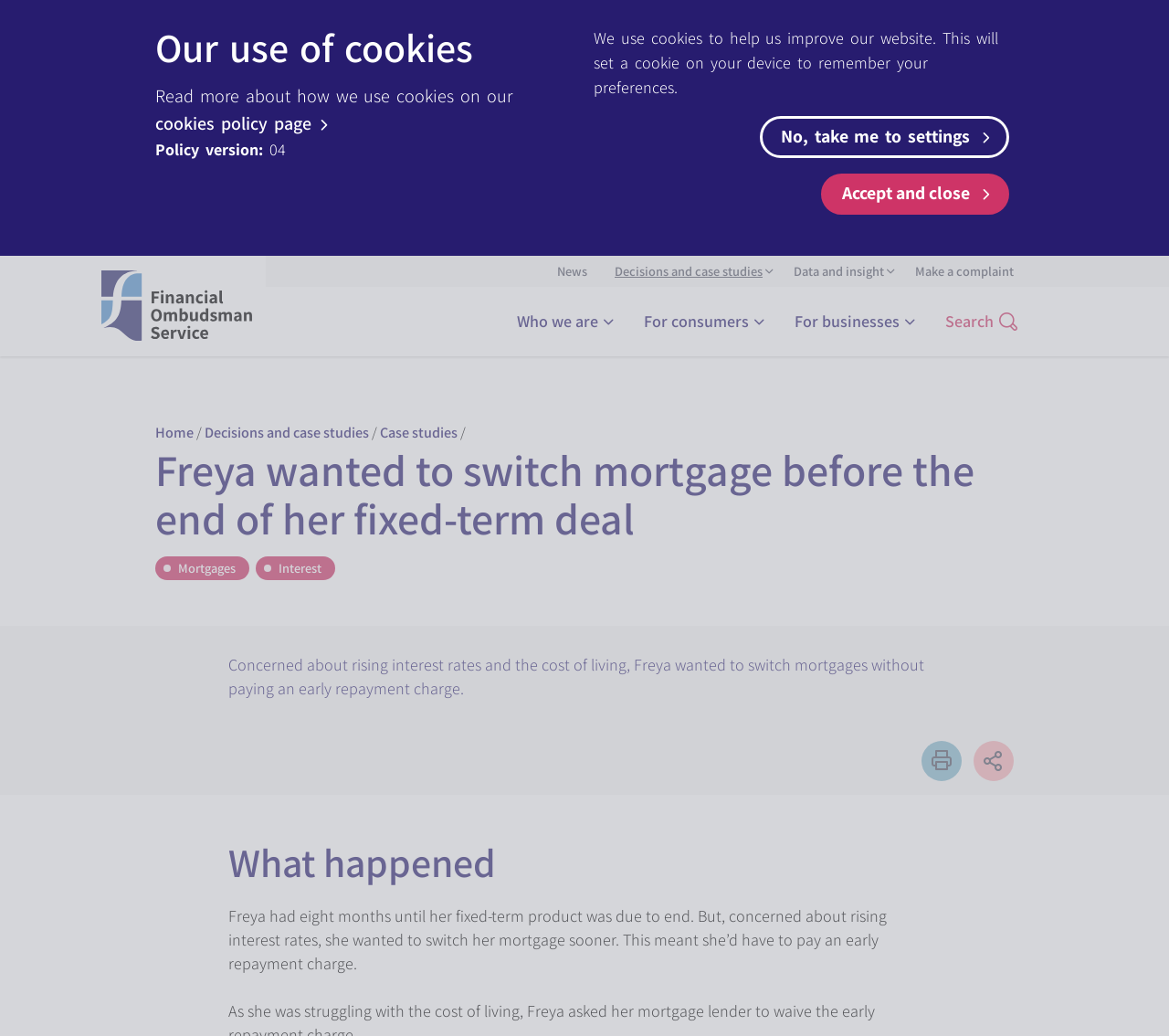Using the elements shown in the image, answer the question comprehensively: What is the topic of the case study?

I determined the topic of the case study by looking at the heading 'Freya wanted to switch mortgage before the end of her fixed-term deal' and the surrounding text, which mentions mortgages and interest rates.